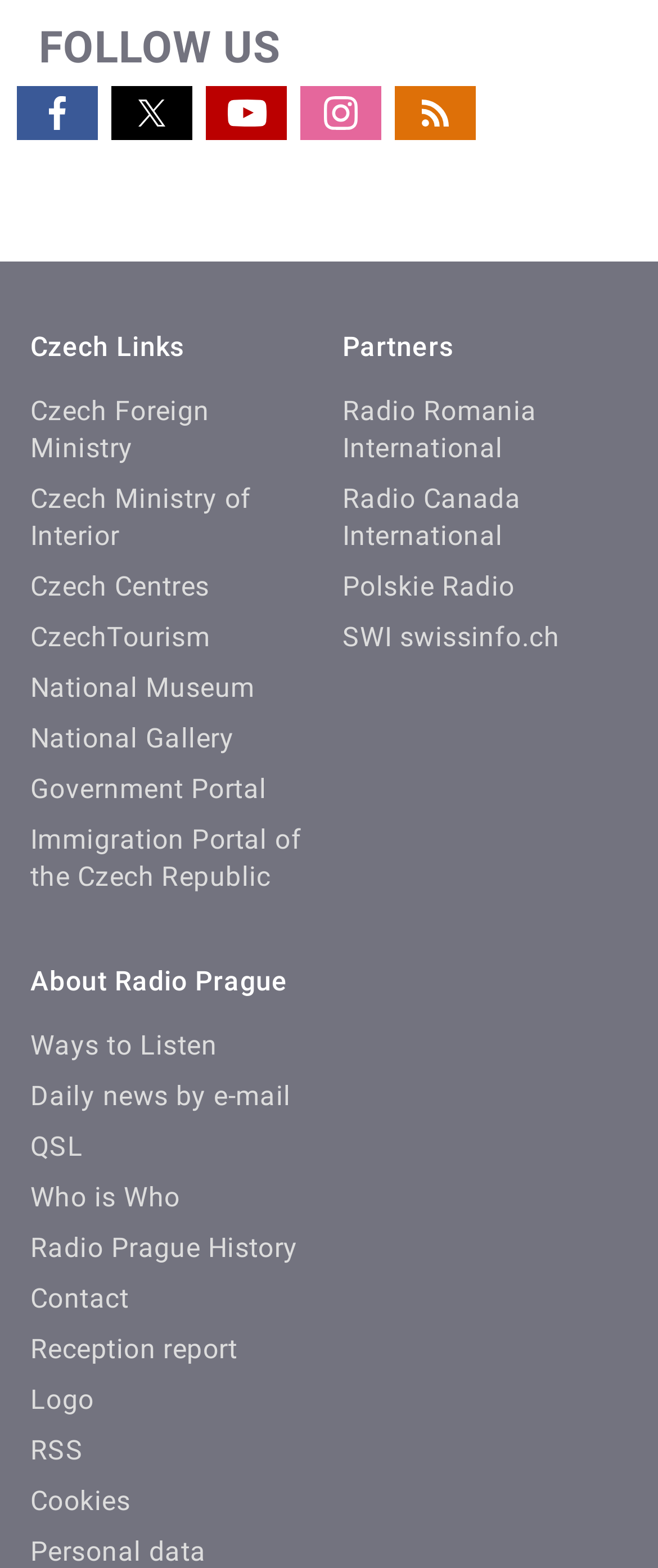Please predict the bounding box coordinates of the element's region where a click is necessary to complete the following instruction: "Follow Czech Foreign Ministry". The coordinates should be represented by four float numbers between 0 and 1, i.e., [left, top, right, bottom].

[0.046, 0.252, 0.319, 0.296]